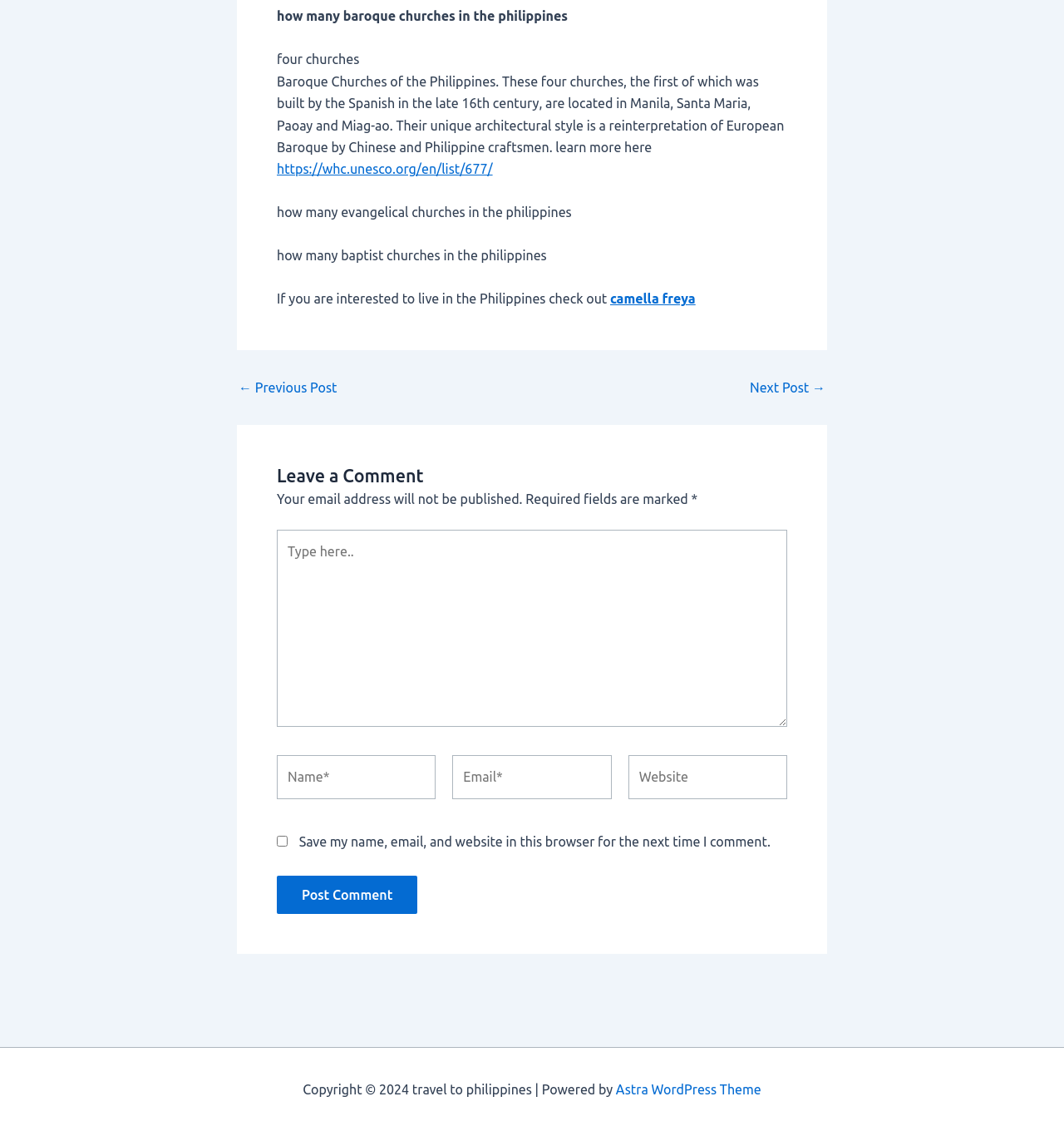Provide the bounding box coordinates for the area that should be clicked to complete the instruction: "Click the link to visit Camella Freya".

[0.573, 0.258, 0.654, 0.271]